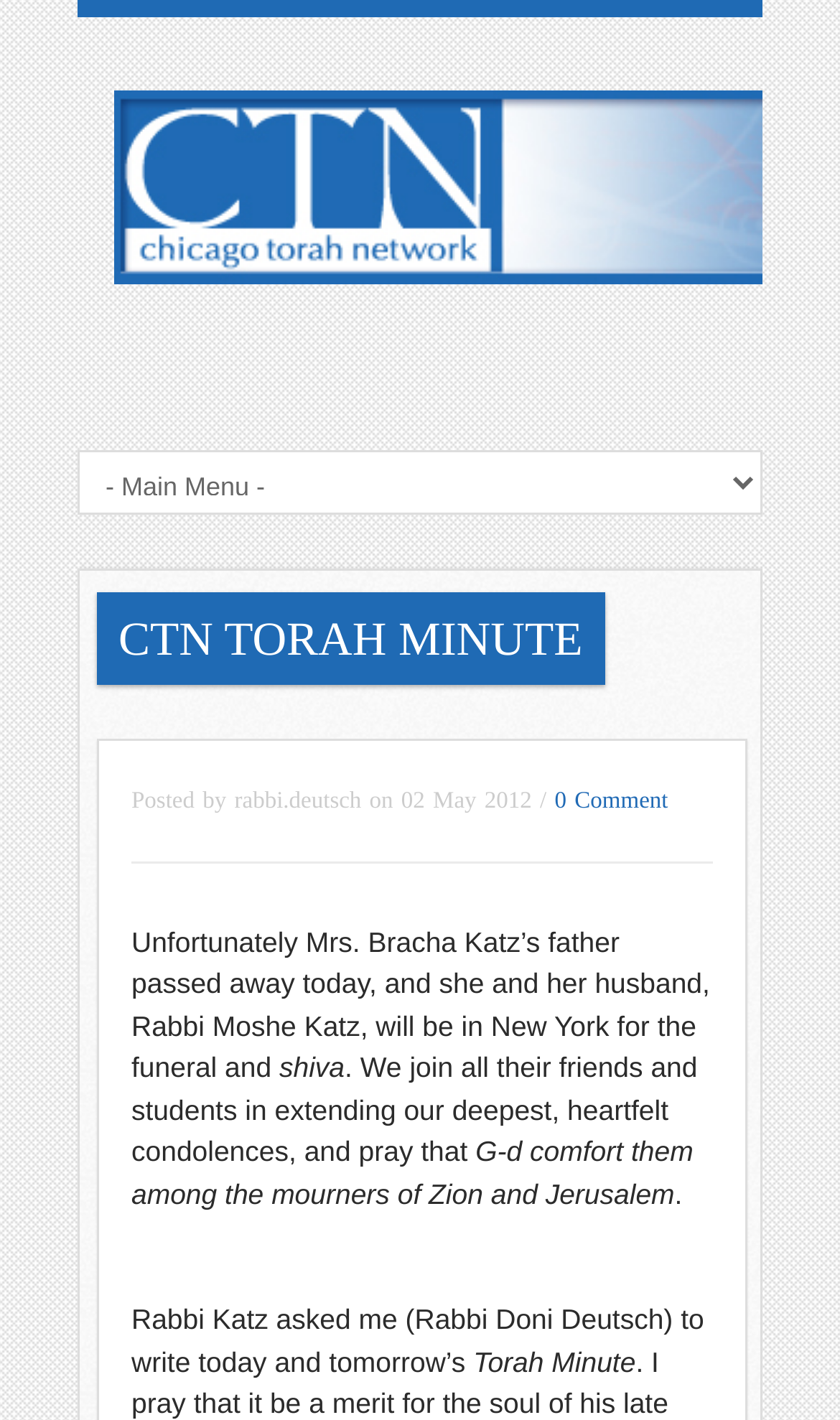Generate a detailed explanation of the webpage's features and information.

The webpage is about the Chicago Torah Network's Torah Minute, specifically a post by Rabbi Moshe Katz. At the top, there is a combobox on the left side, which is not expanded. Below it, there is a heading that reads "CTN TORAH MINUTE". 

On the left side, there is a block of text that starts with "Posted by rabbi.deutsch on 02 May 2012 /" followed by a link that says "0 Comment". Below this block, there is a horizontal separator line. 

The main content of the webpage is a passage of text that spans several lines. It starts with the news of Mrs. Bracha Katz's father's passing and the condolences to her and her husband, Rabbi Moshe Katz. The passage continues to express sympathy and prayers for the mourners. 

In the lower part of the webpage, there is a mention of Rabbi Katz asking Rabbi Doni Deutsch to write the Torah Minute for that day and the next. The text ends with the phrase "Torah Minute".